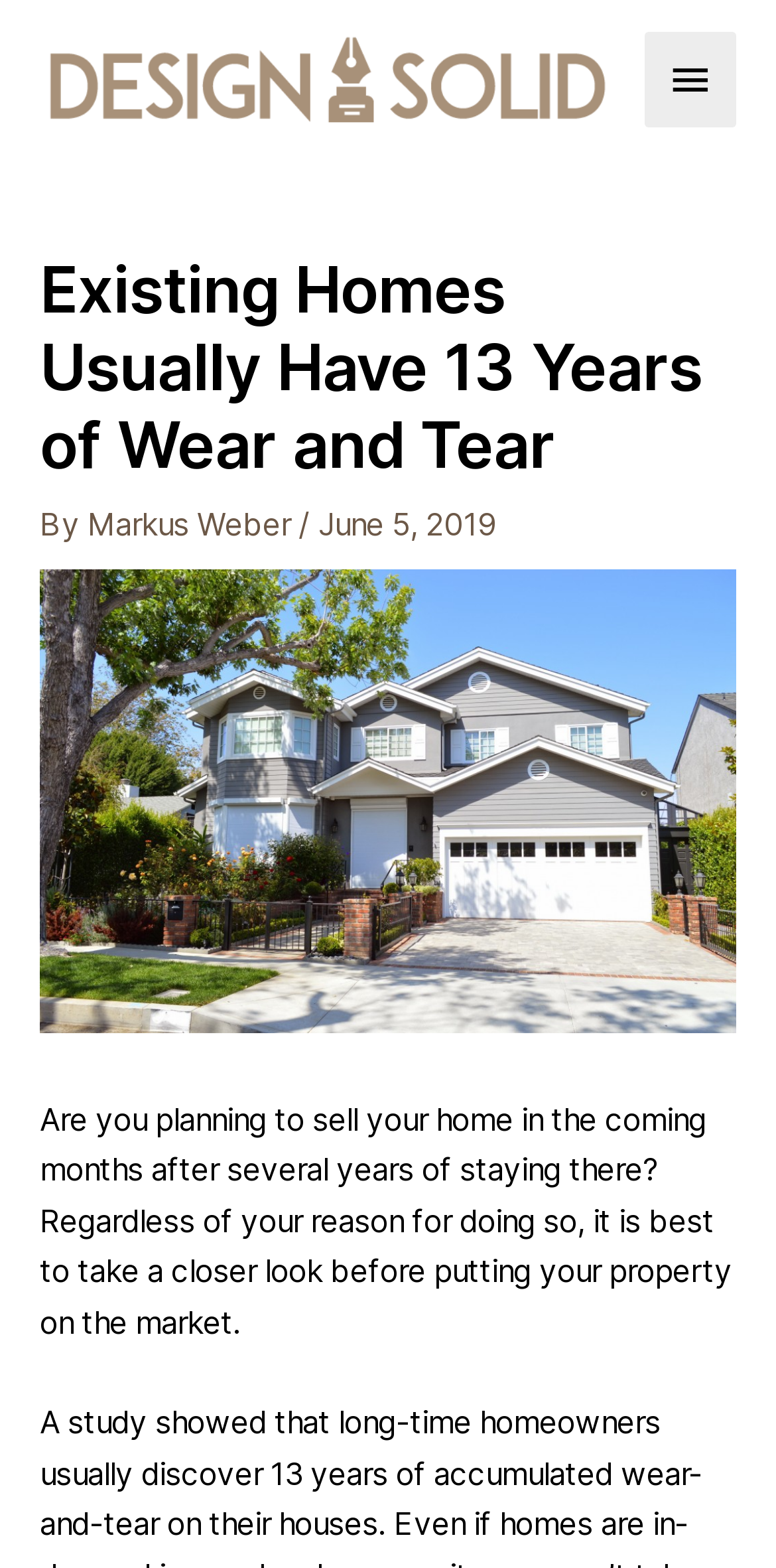Write an extensive caption that covers every aspect of the webpage.

The webpage appears to be an article or blog post about homeowners preparing to sell their properties. At the top left of the page, there is a logo for "designsolid.com" which is an image with a link. To the right of the logo, there is a main menu button that, when expanded, controls the primary menu.

Below the logo and main menu button, there is a header section that spans the width of the page. Within this section, there is a heading that reads "Existing Homes Usually Have 13 Years of Wear and Tear". Below the heading, there is a byline that includes the author's name, "Markus Weber", and the date "June 5, 2019".

To the right of the byline, there is an image of a modern custom-made house. Below the image, there is a block of text that discusses the importance of preparing one's home for sale, including inspecting the property for any necessary repairs.

Overall, the webpage appears to be a informative article or blog post about preparing one's home for sale, with a focus on the importance of addressing wear and tear.